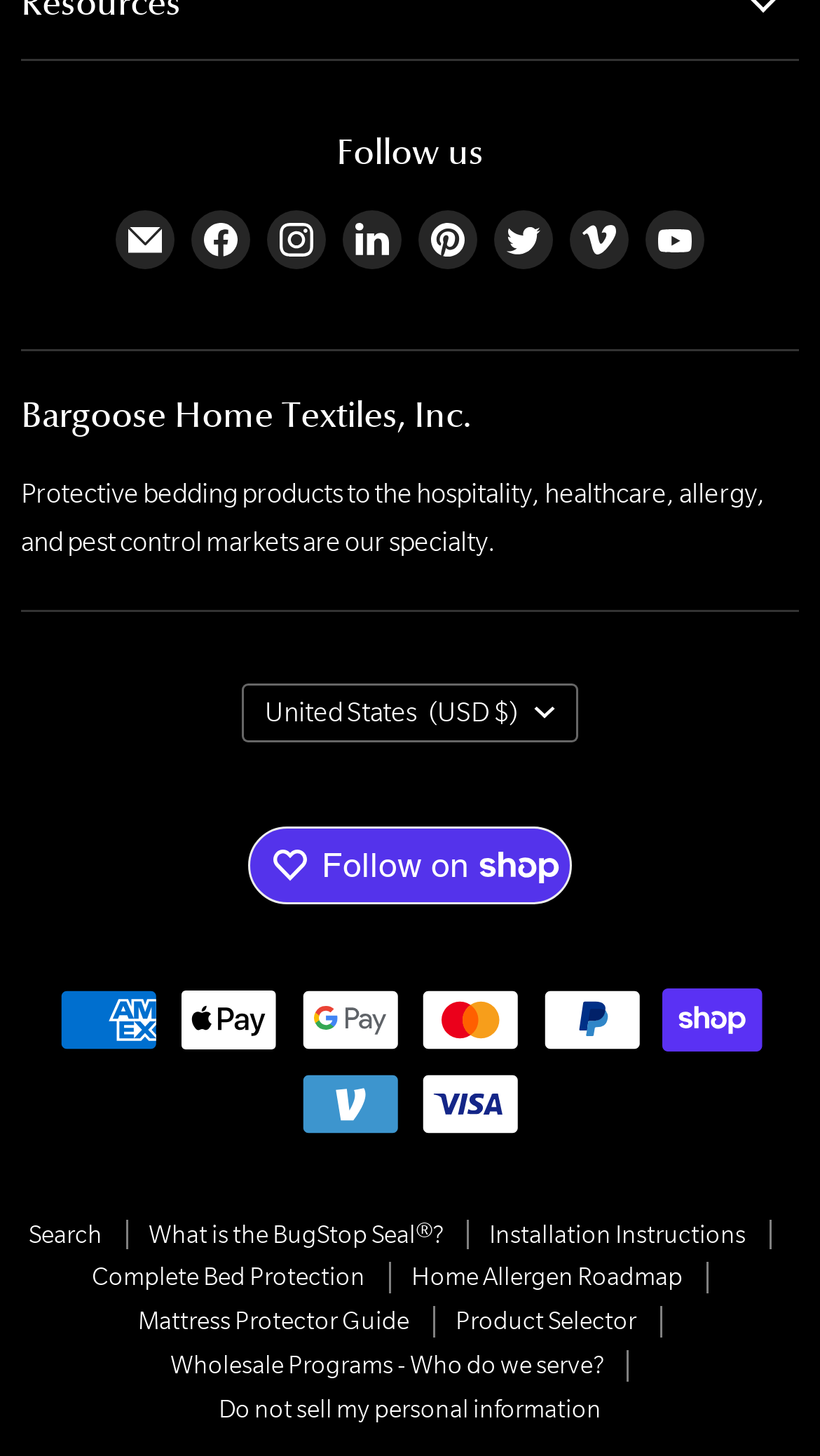Please identify the bounding box coordinates of the element that needs to be clicked to perform the following instruction: "Click the 'Trusting God' link".

None